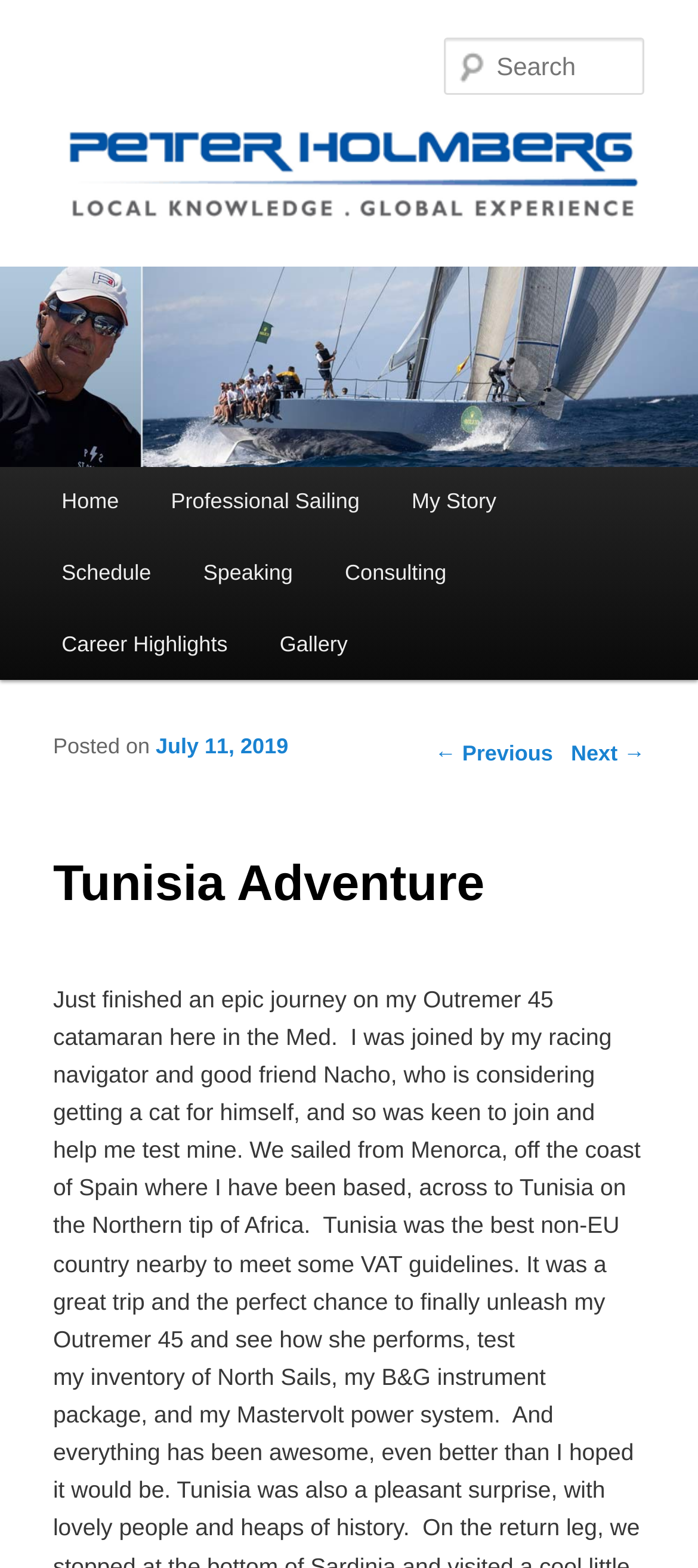Answer succinctly with a single word or phrase:
What is the name of the sailing navigator mentioned in the post?

Nacho